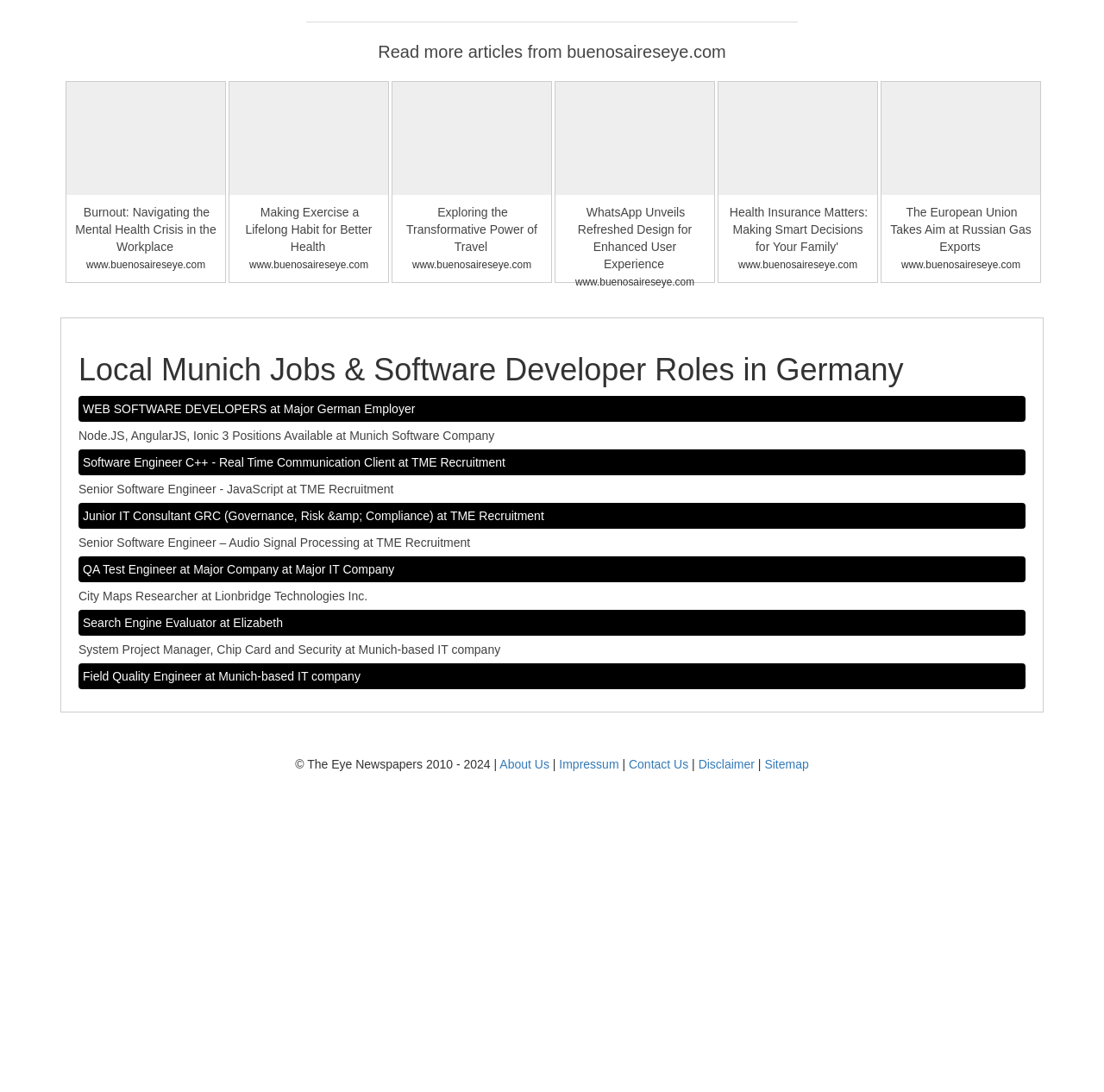What is the purpose of the links at the bottom of the webpage?
From the image, provide a succinct answer in one word or a short phrase.

About Us, Impressum, etc.